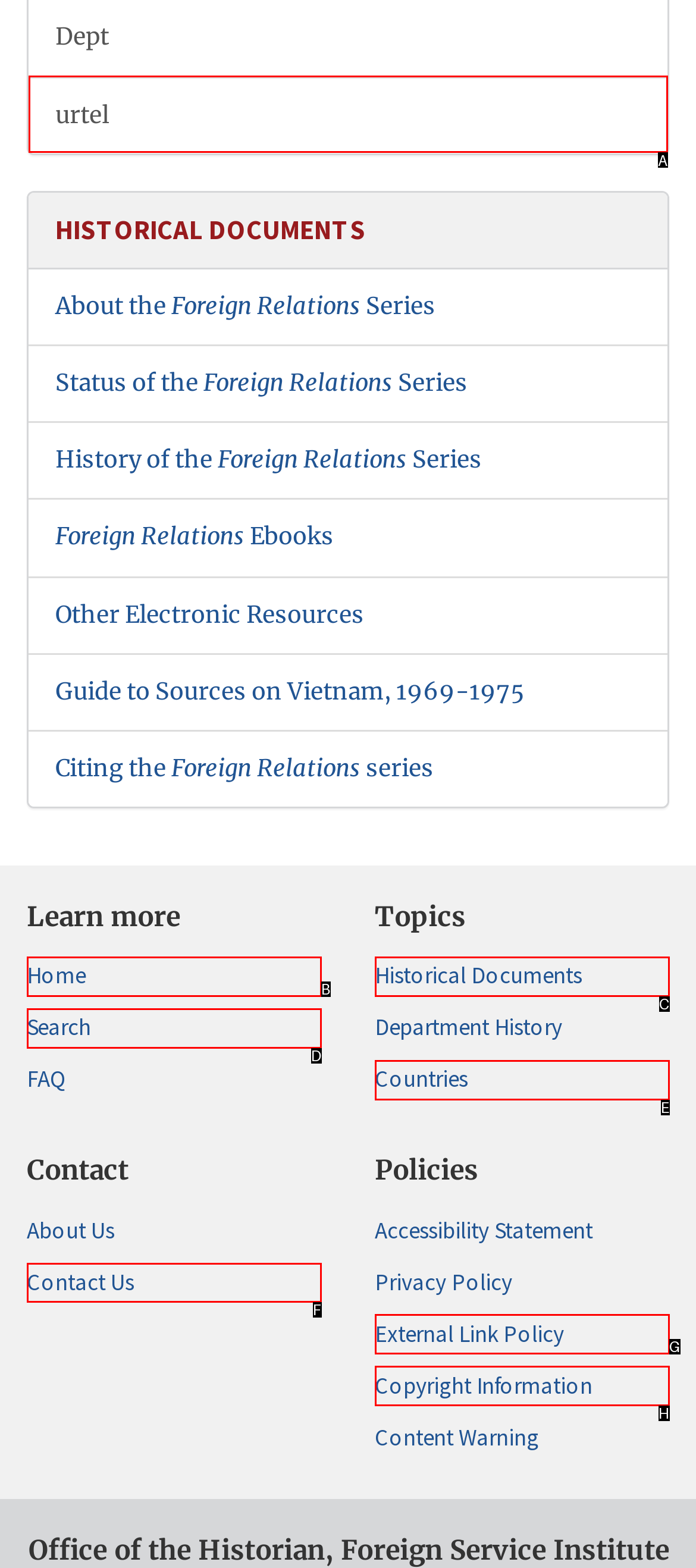Tell me which option best matches this description: Home
Answer with the letter of the matching option directly from the given choices.

B